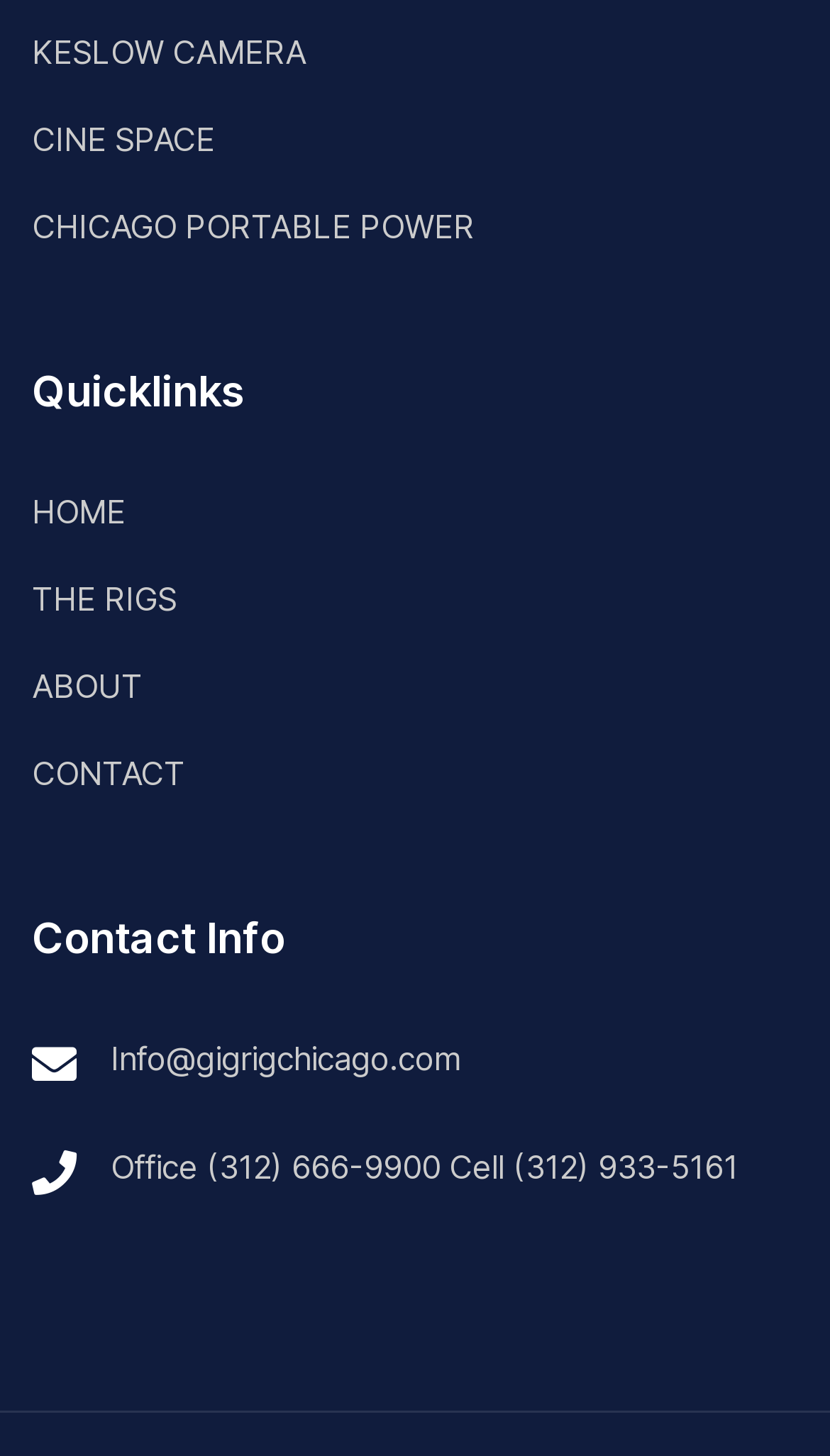Could you highlight the region that needs to be clicked to execute the instruction: "contact via email"?

[0.133, 0.713, 0.556, 0.741]